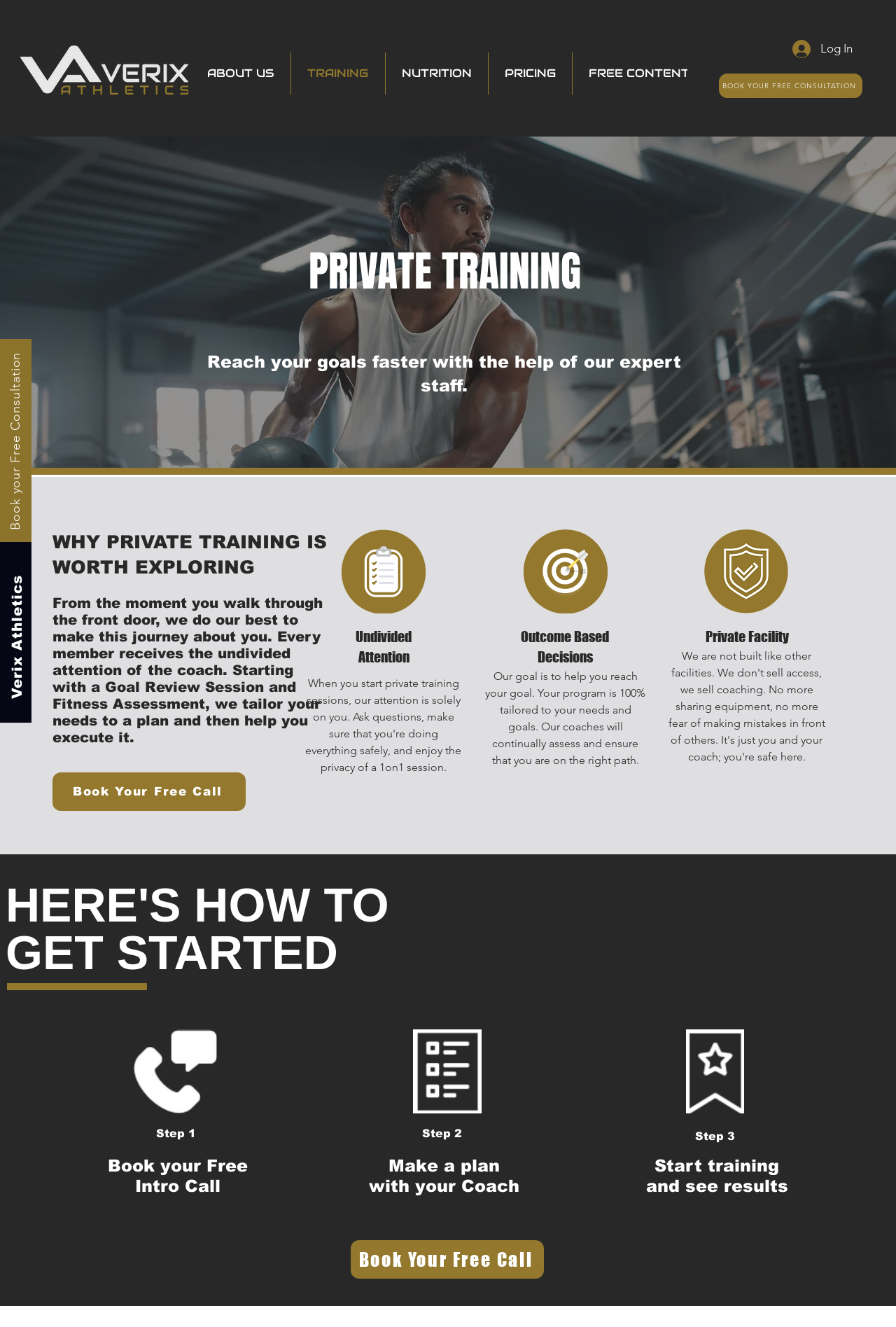Show me the bounding box coordinates of the clickable region to achieve the task as per the instruction: "Navigate to the ABOUT US page".

[0.213, 0.04, 0.324, 0.071]